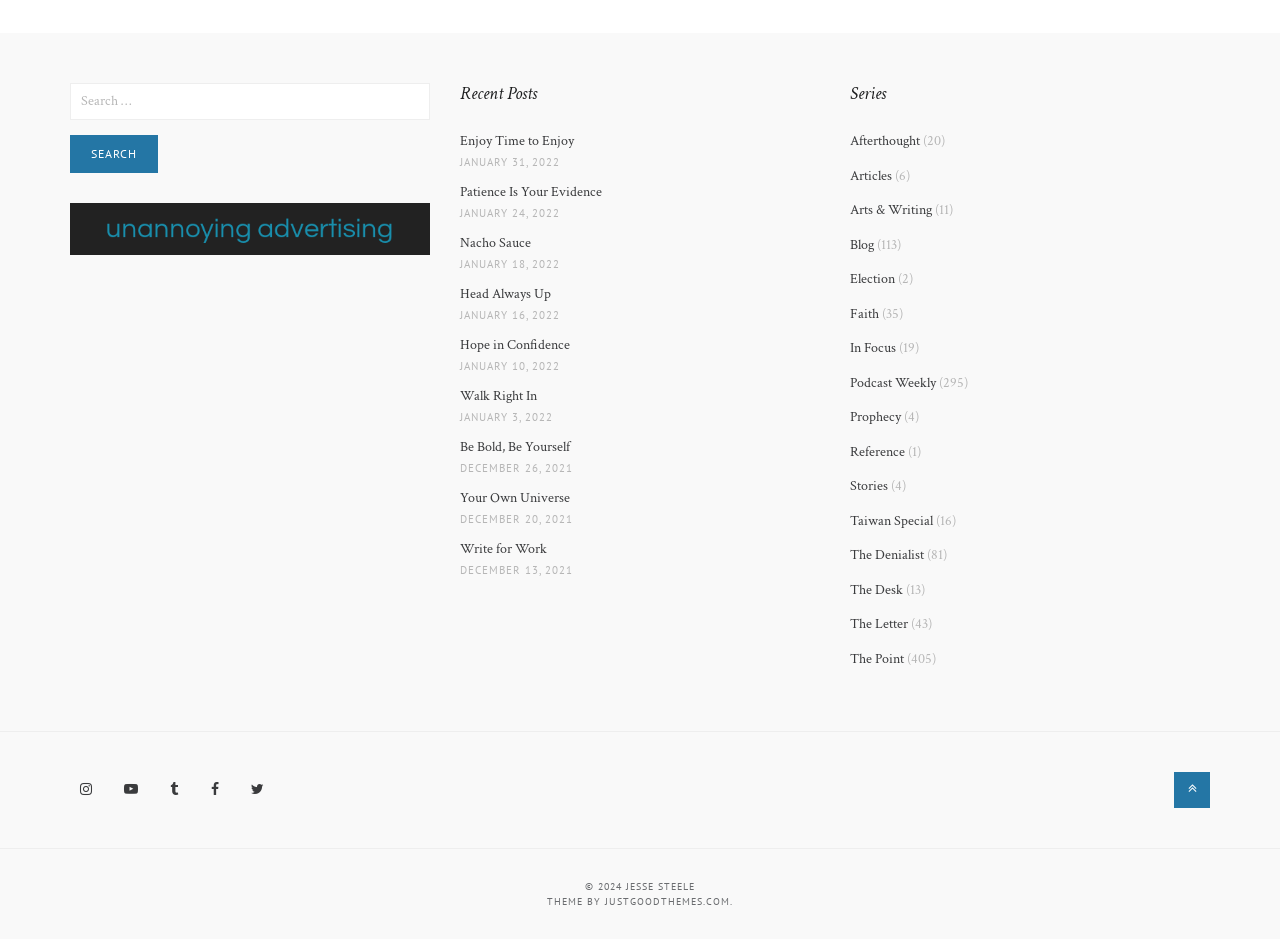Determine the coordinates of the bounding box that should be clicked to complete the instruction: "Read the 'Recent Posts'". The coordinates should be represented by four float numbers between 0 and 1: [left, top, right, bottom].

[0.359, 0.088, 0.641, 0.112]